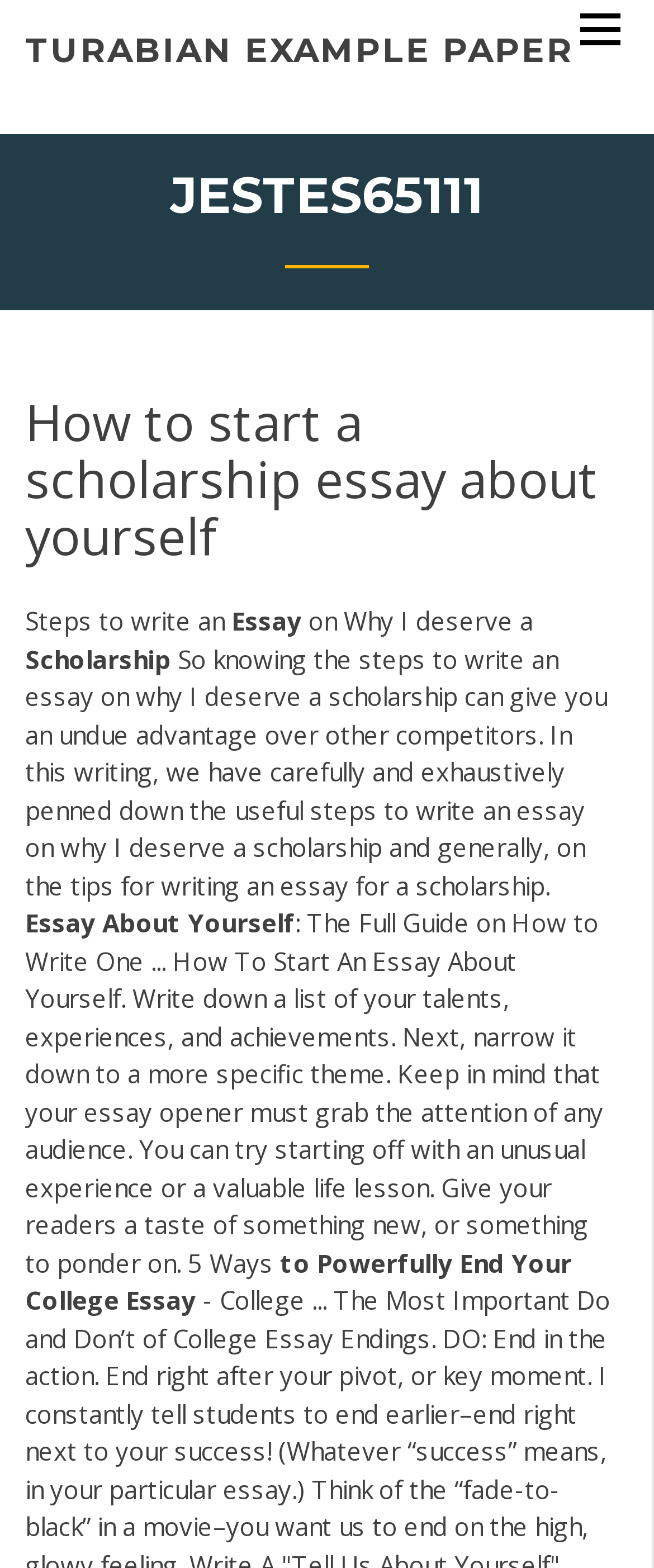Provide the bounding box coordinates of the UI element this sentence describes: "turabian example paper".

[0.038, 0.019, 0.877, 0.045]